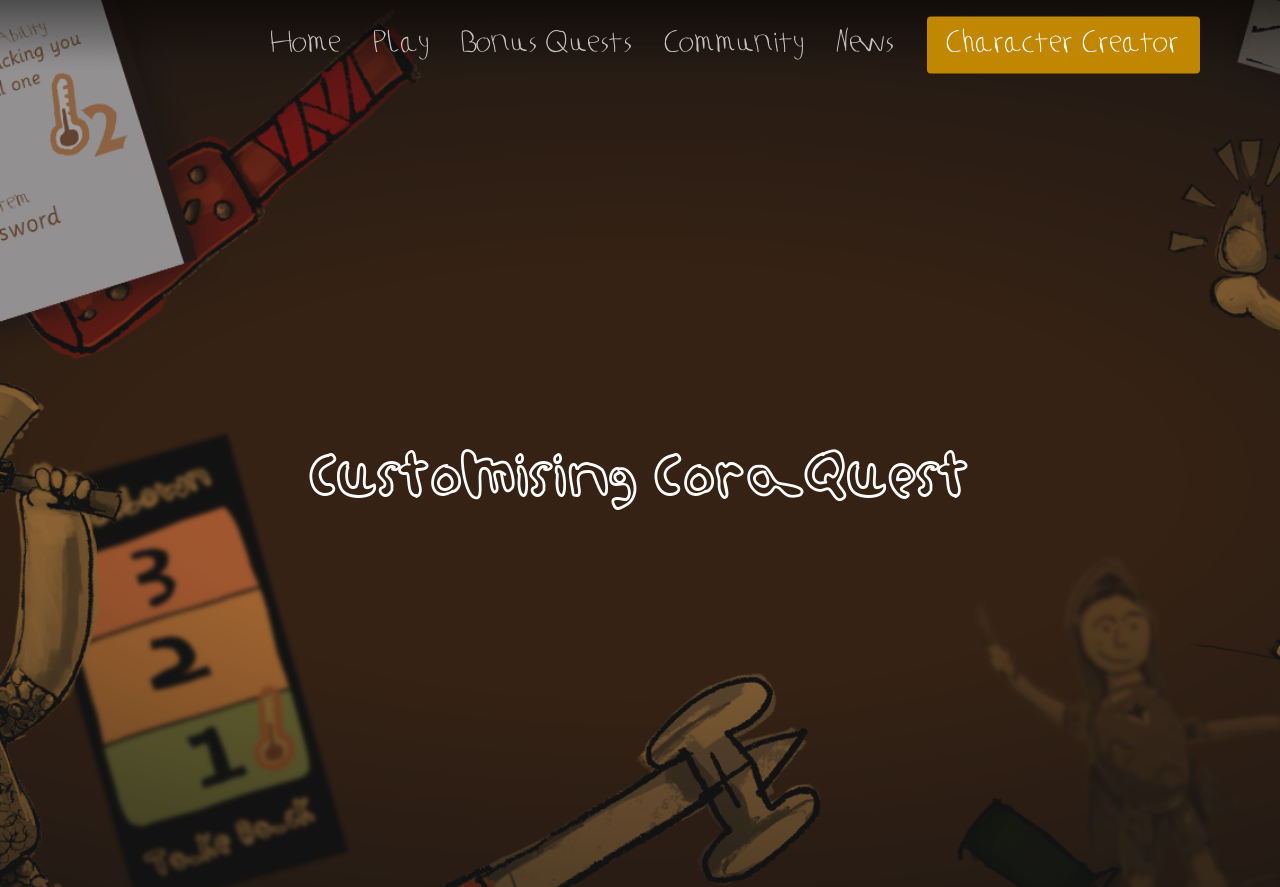Find the bounding box coordinates for the UI element whose description is: "Character Creator". The coordinates should be four float numbers between 0 and 1, in the format [left, top, right, bottom].

[0.724, 0.034, 0.938, 0.068]